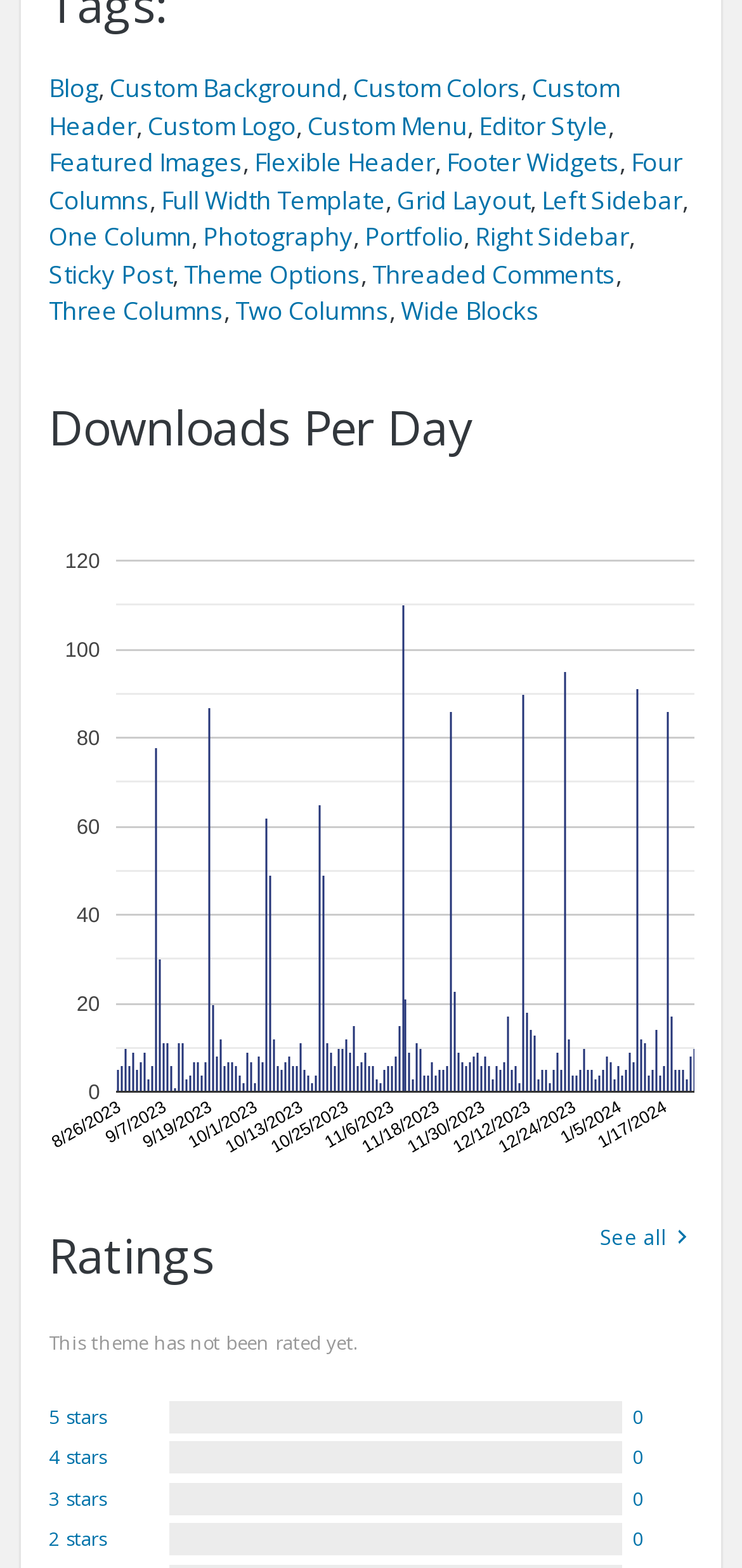Identify the bounding box coordinates for the region of the element that should be clicked to carry out the instruction: "Go to the home page". The bounding box coordinates should be four float numbers between 0 and 1, i.e., [left, top, right, bottom].

None